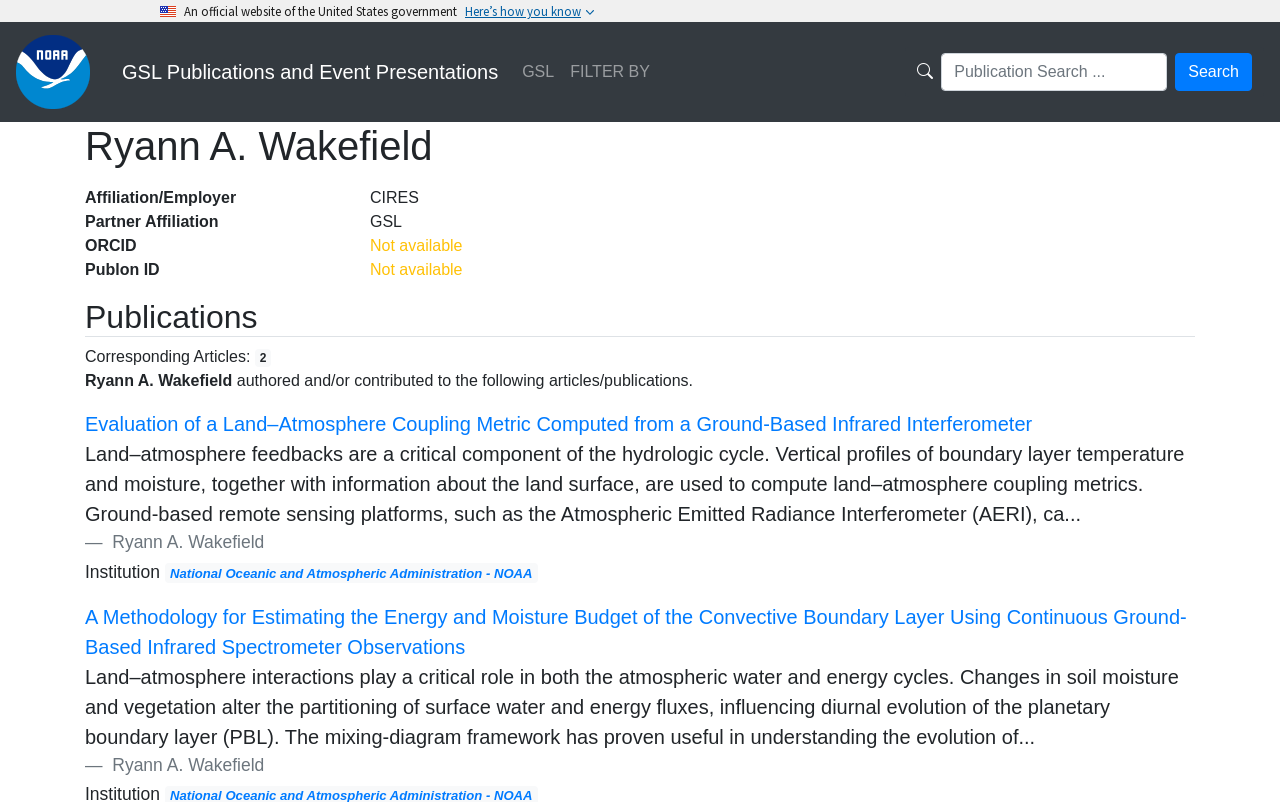Provide your answer in a single word or phrase: 
What is the institution of Ryann A. Wakefield?

National Oceanic and Atmospheric Administration